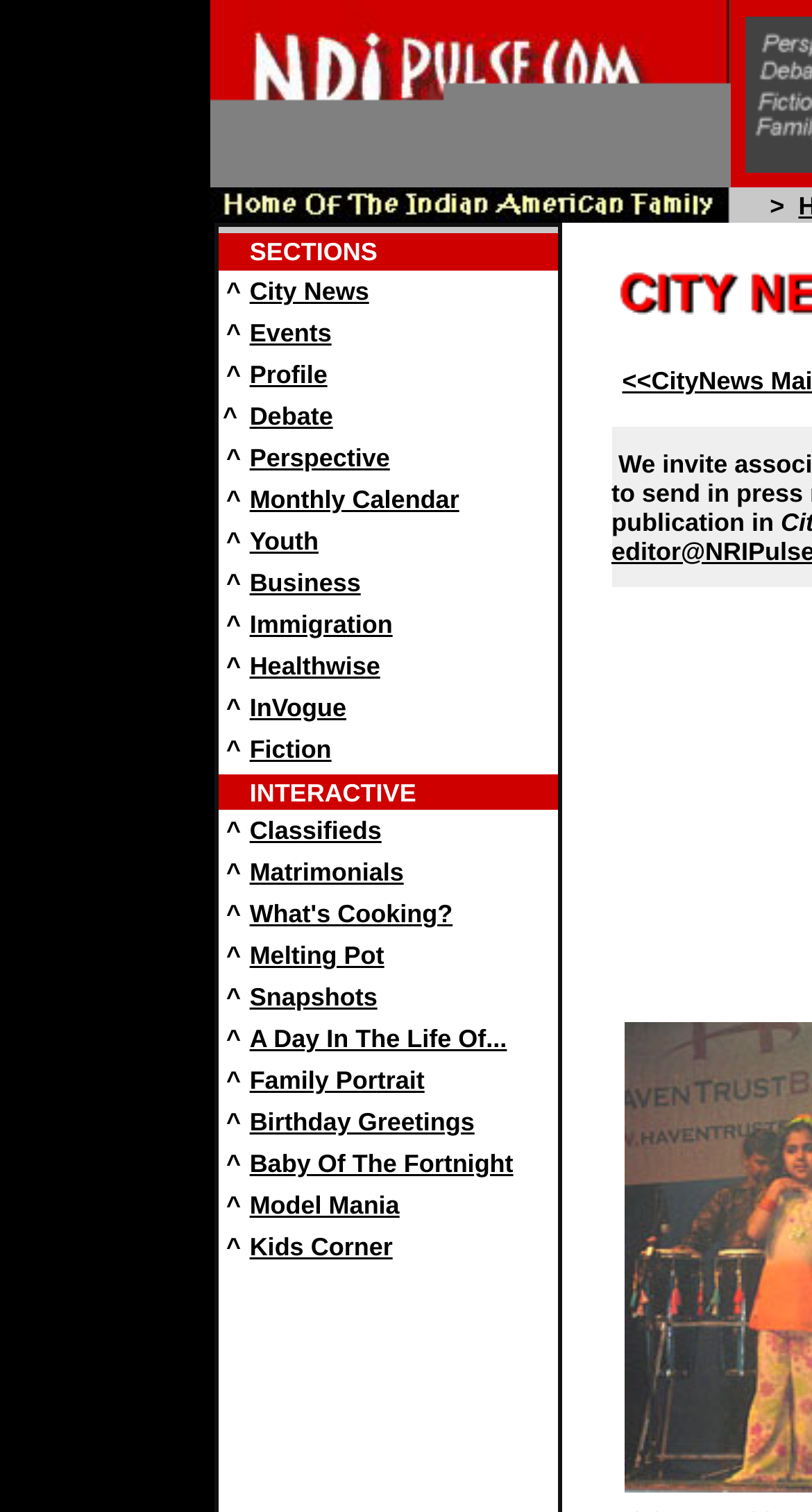Is there a section for health-related topics on this webpage?
Give a one-word or short phrase answer based on the image.

Yes